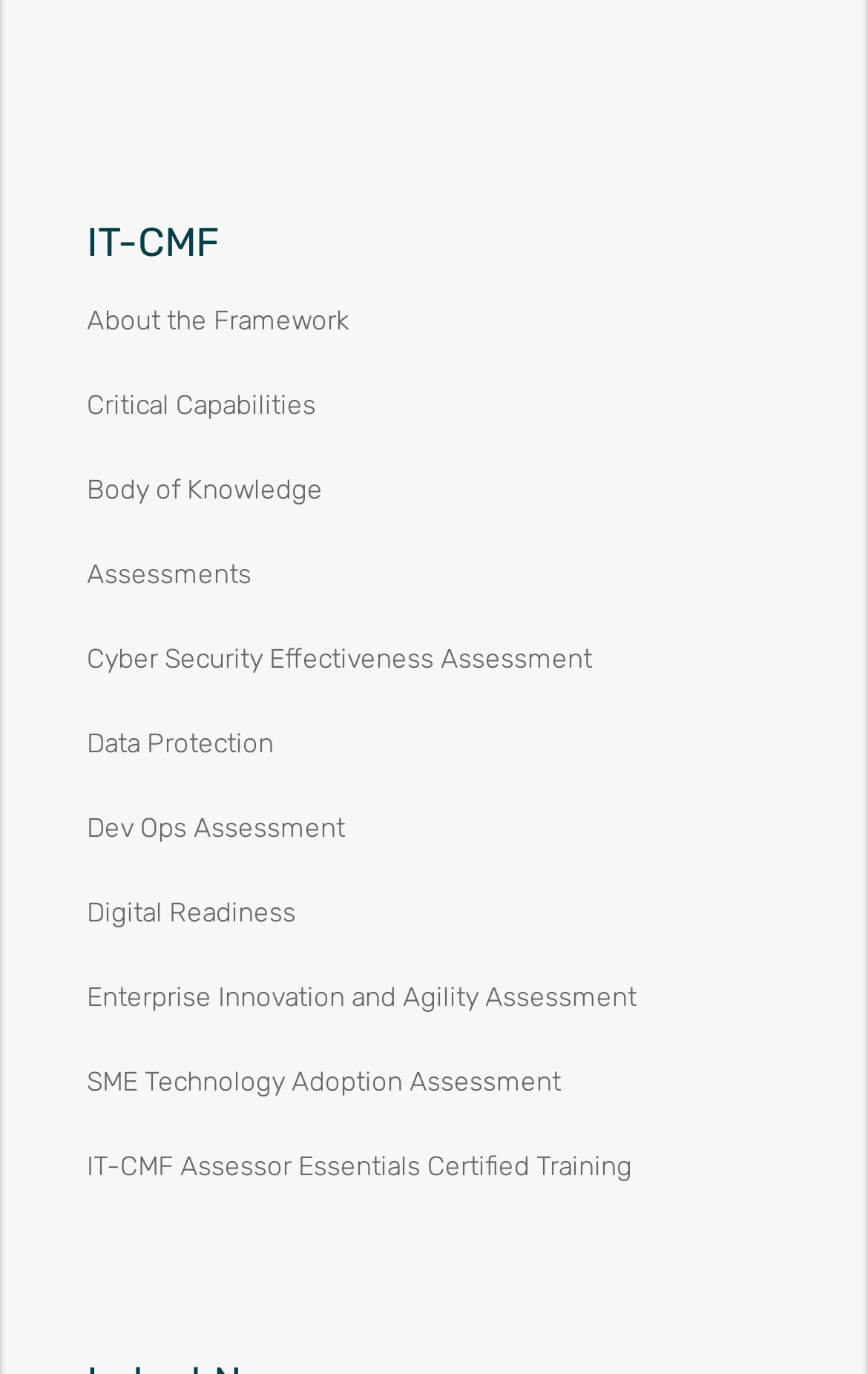Using the elements shown in the image, answer the question comprehensively: How many assessment options are available?

There are 8 assessment options available on this webpage, which are listed as links below the heading. These options include Cyber Security Effectiveness Assessment, Data Protection, Dev Ops Assessment, Digital Readiness, Enterprise Innovation and Agility Assessment, SME Technology Adoption Assessment, and IT-CMF Assessor Essentials Certified Training.